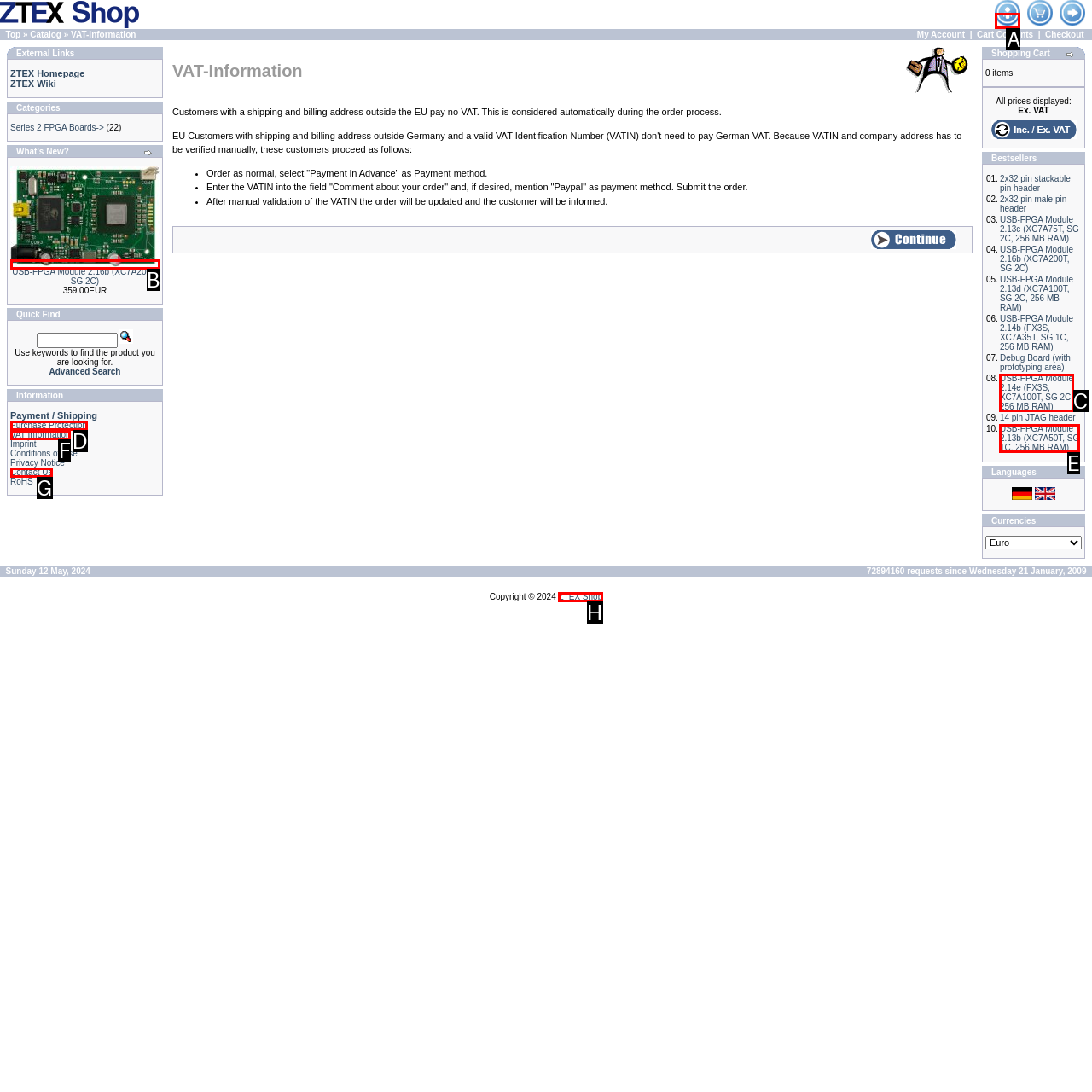Identify the correct choice to execute this task: Log in to the website
Respond with the letter corresponding to the right option from the available choices.

None